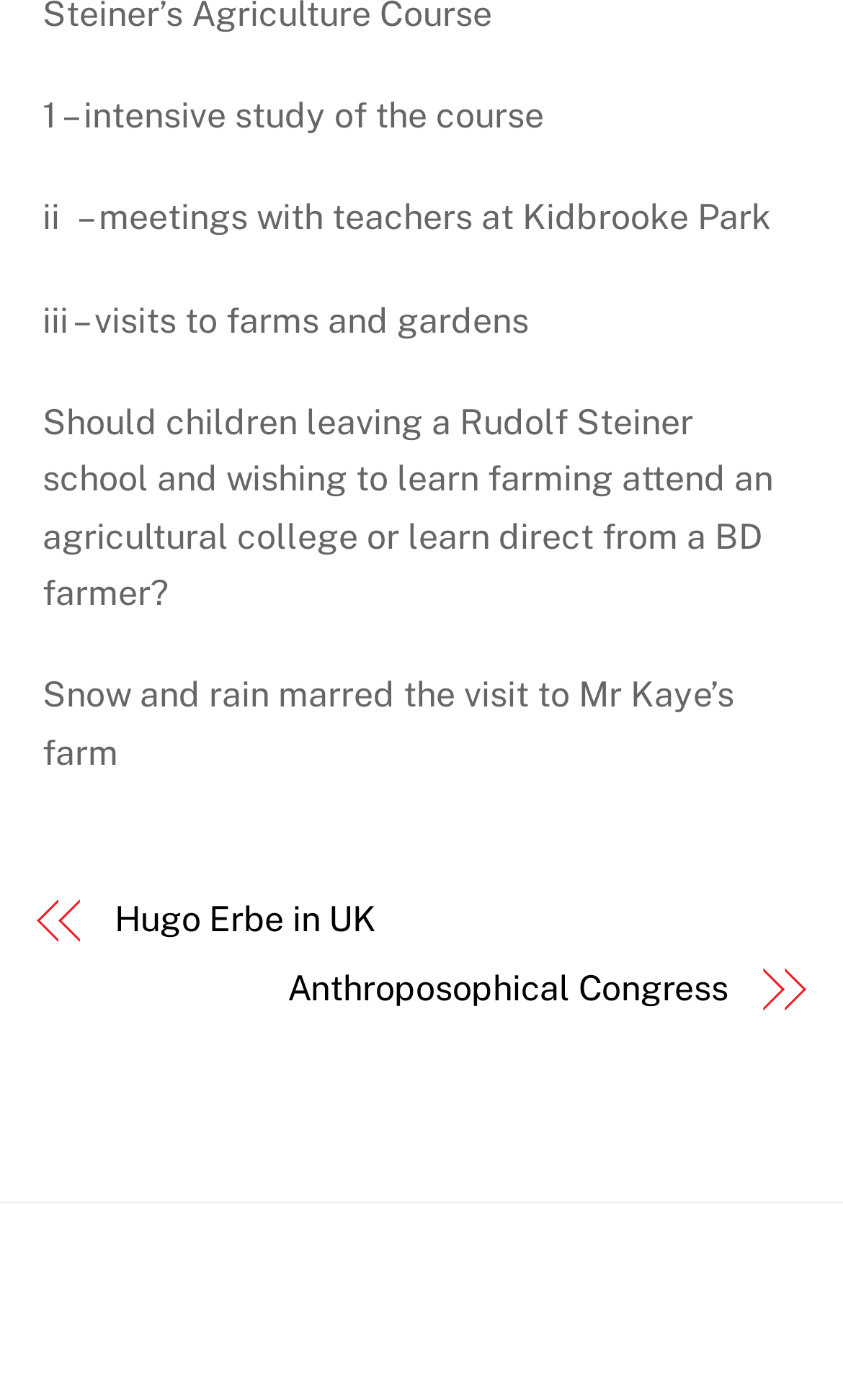Determine the bounding box of the UI component based on this description: "Anthroposophical Congress". The bounding box coordinates should be four float values between 0 and 1, i.e., [left, top, right, bottom].

[0.05, 0.69, 0.864, 0.724]